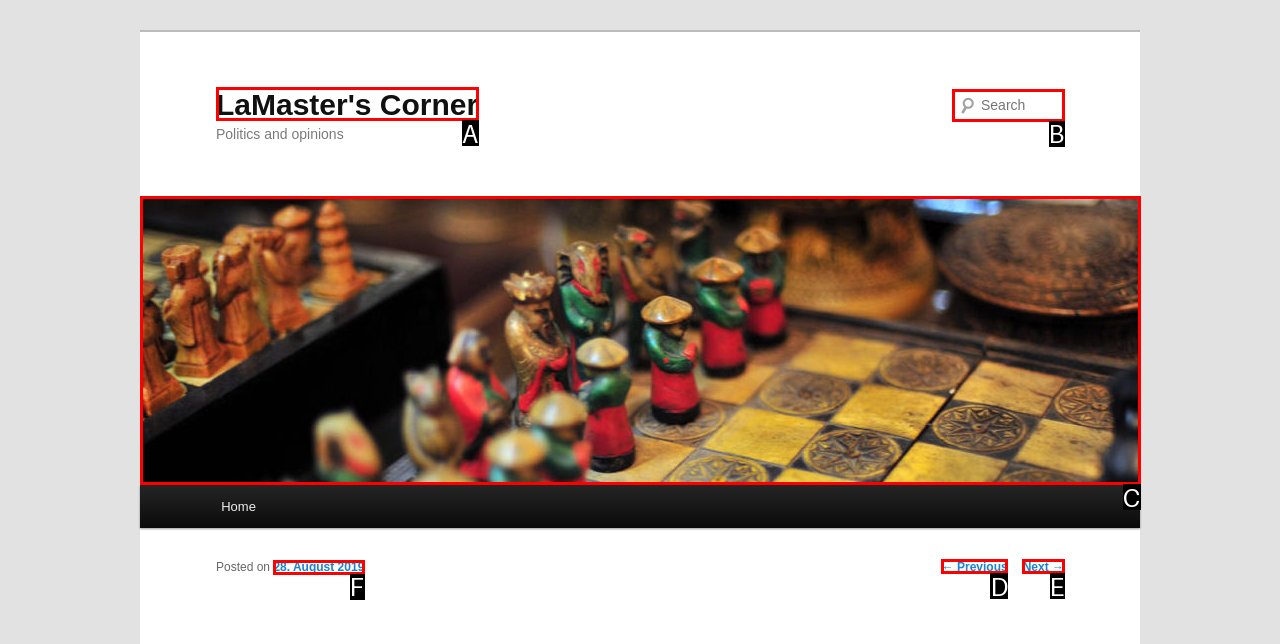Select the option that matches this description: parent_node: Search name="s" placeholder="Search"
Answer by giving the letter of the chosen option.

B